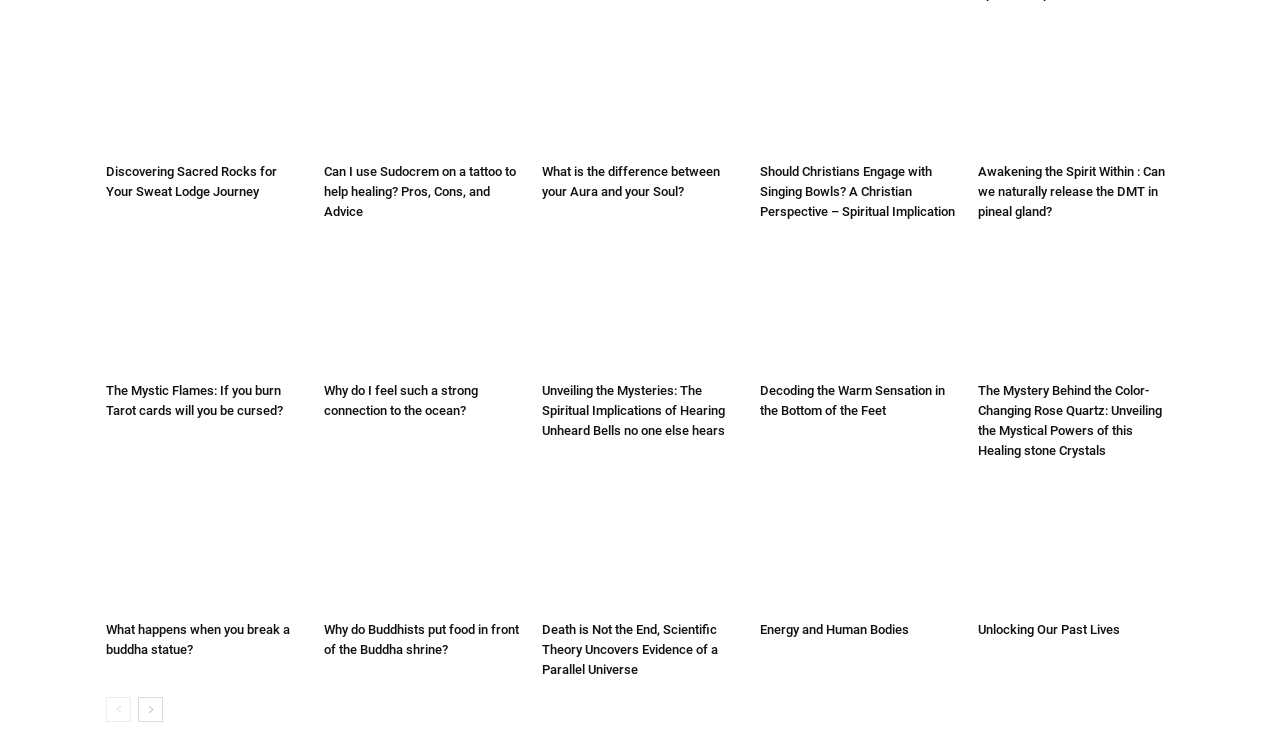Identify the bounding box coordinates of the section to be clicked to complete the task described by the following instruction: "Click on the link to discover sacred rocks for your sweat lodge journey". The coordinates should be four float numbers between 0 and 1, formatted as [left, top, right, bottom].

[0.083, 0.218, 0.236, 0.272]